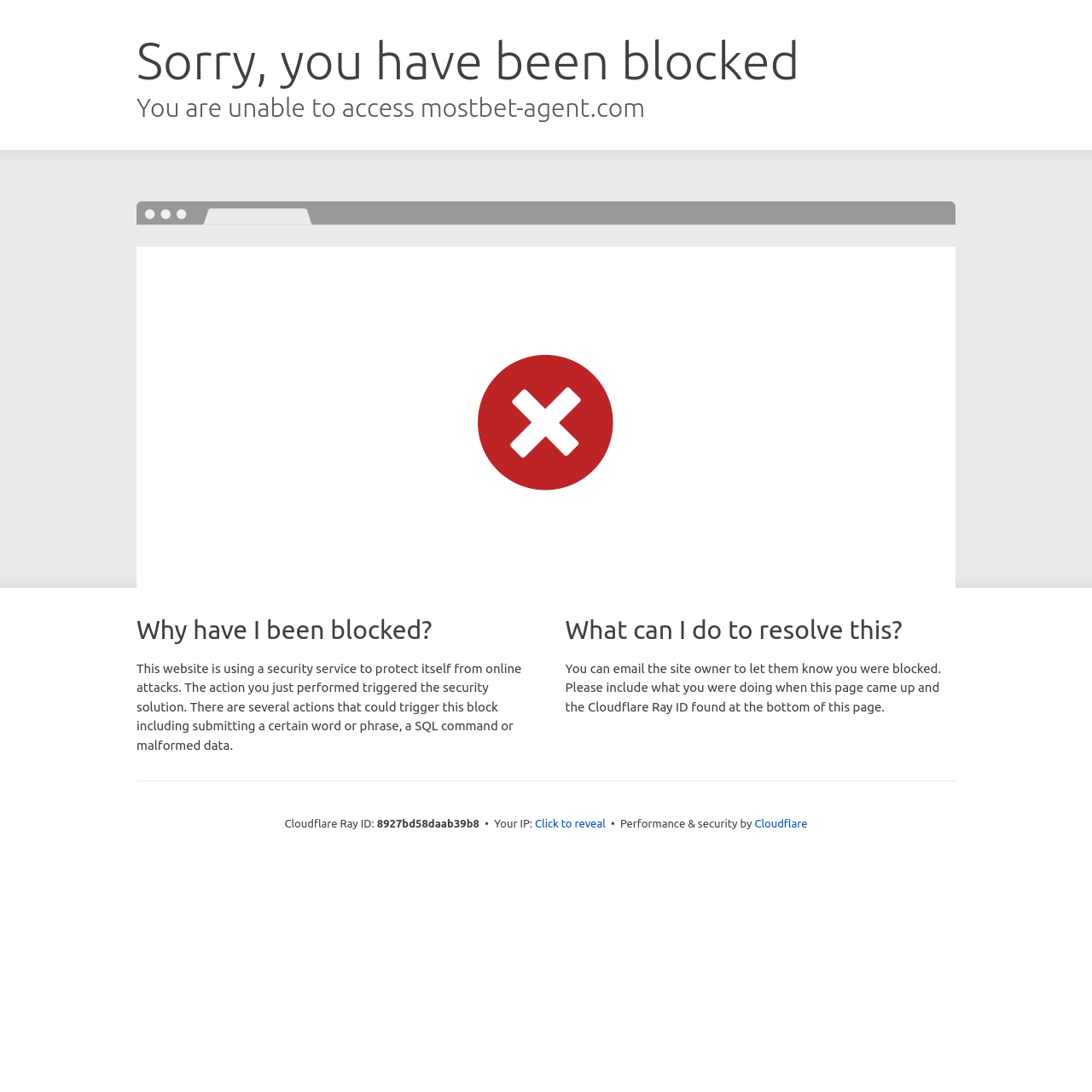Find the headline of the webpage and generate its text content.

Sorry, you have been blocked